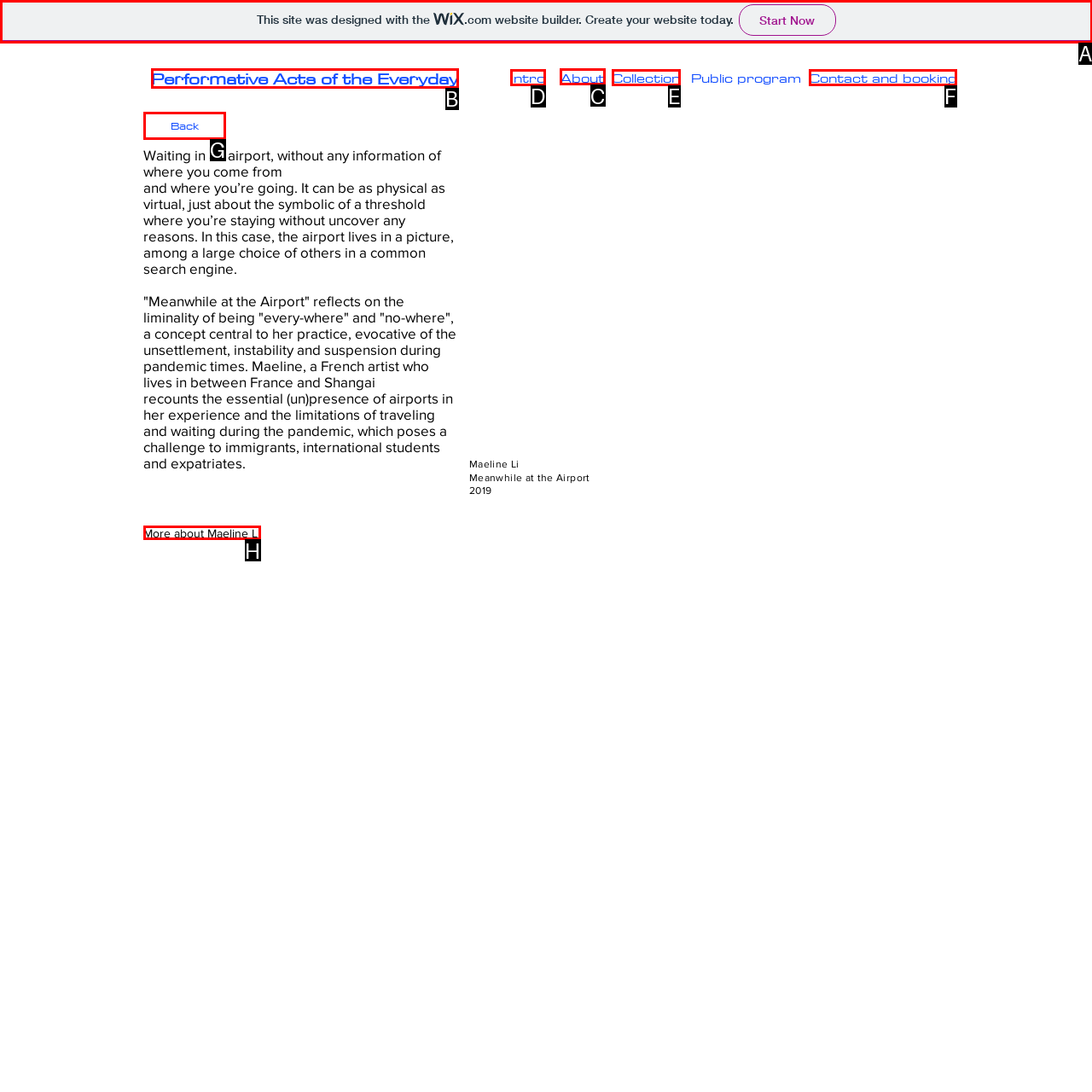Identify the letter of the UI element I need to click to carry out the following instruction: Go to 'About' page

C